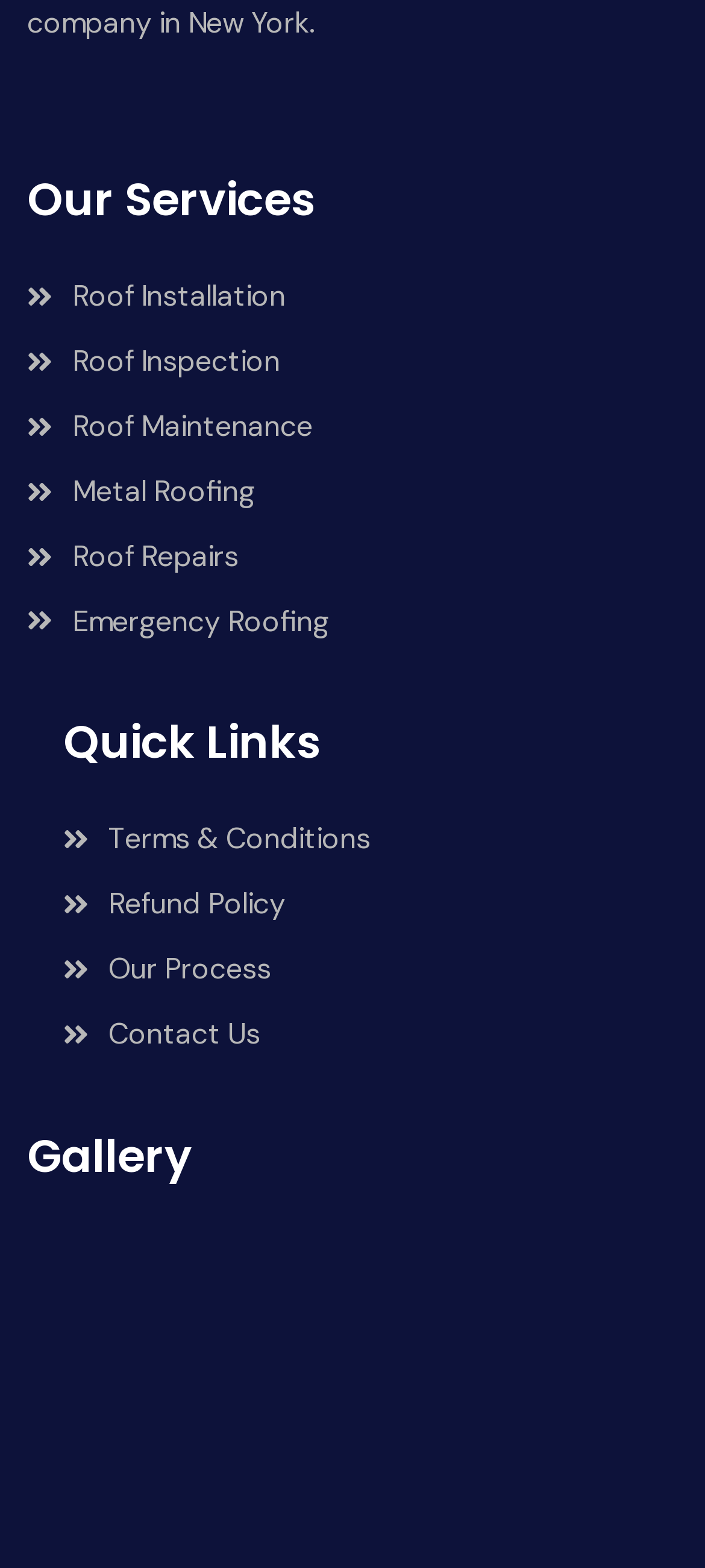What type of content is available under 'Quick Links'? Please answer the question using a single word or phrase based on the image.

Terms, Refund Policy, etc.